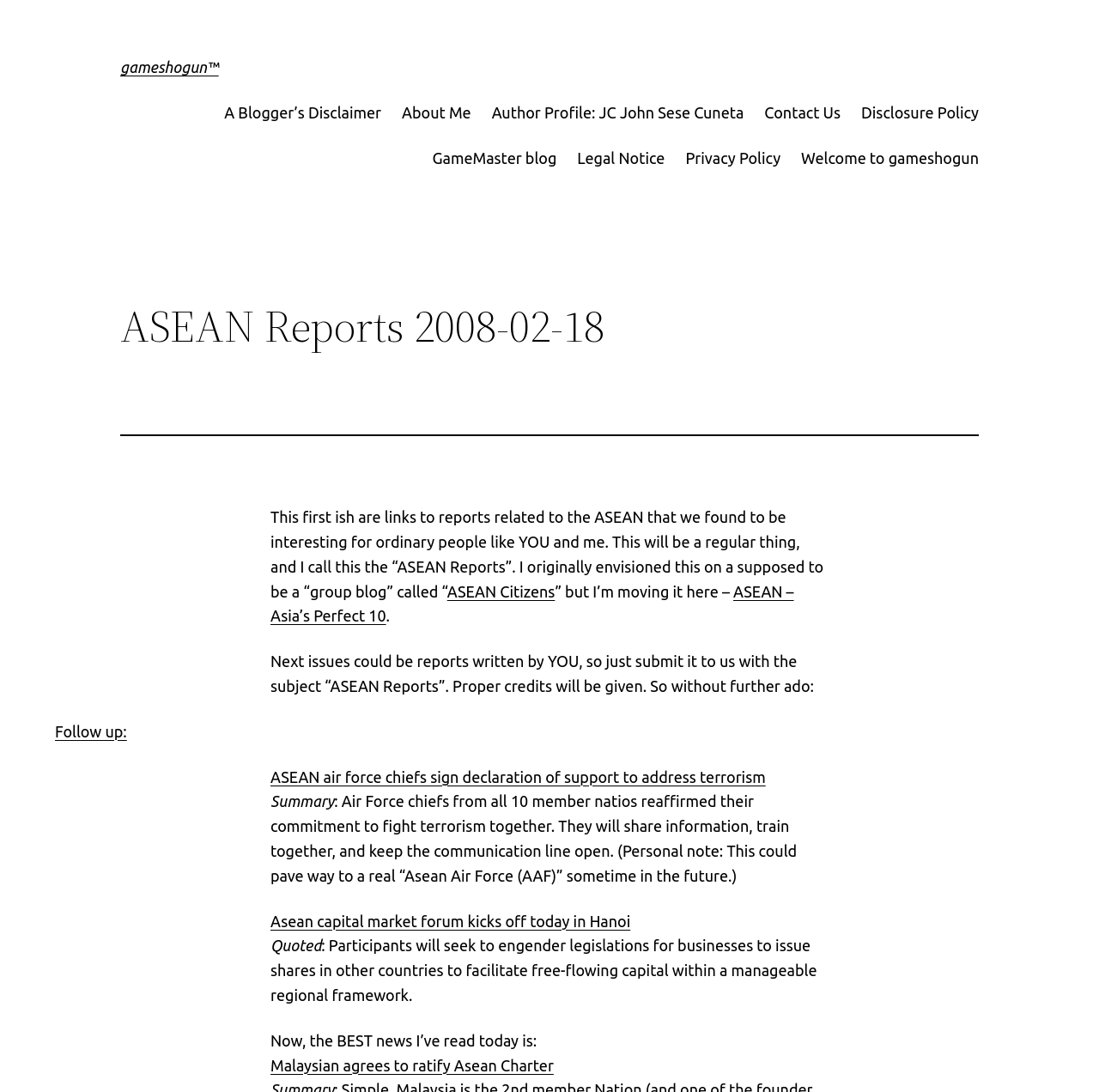Please provide a brief answer to the question using only one word or phrase: 
What is the topic of the first report mentioned?

ASEAN air force chiefs